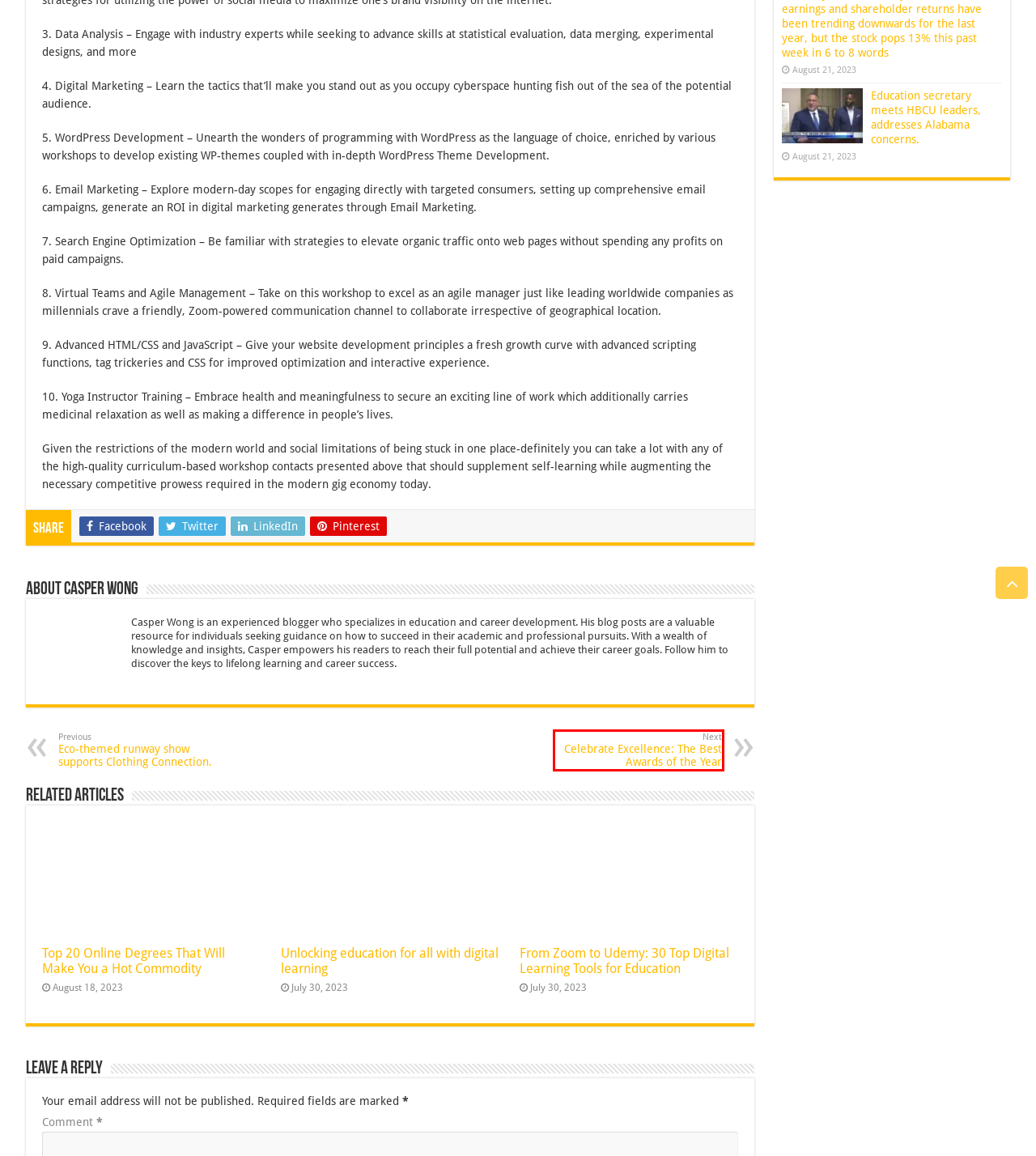You are provided with a screenshot of a webpage highlighting a UI element with a red bounding box. Choose the most suitable webpage description that matches the new page after clicking the element in the bounding box. Here are the candidates:
A. History and Heritage Archives - Mind Uncharted
B. Celebrate Excellence: The Best Awards of the Year - Mind Uncharted
C. Eco-themed runway show supports Clothing Connection. - Mind Uncharted
D. Education secretary meets HBCU leaders, addresses Alabama concerns. - Mind Uncharted
E. Top 20 Online Degrees That Will Make You a Hot Commodity - Mind Uncharted
F. From Zoom to Udemy: 30 Top Digital Learning Tools for Education - Mind Uncharted
G. Canton historian enlightening locals about their past. - Mind Uncharted
H. Unlocking education for all with digital learning - Mind Uncharted

B